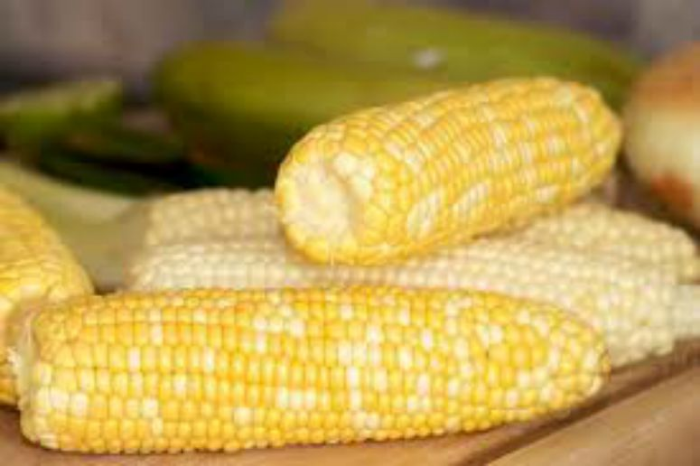What is the purpose of the homemade balsamic glaze?
Examine the screenshot and reply with a single word or phrase.

To enhance the corn and tomato salad